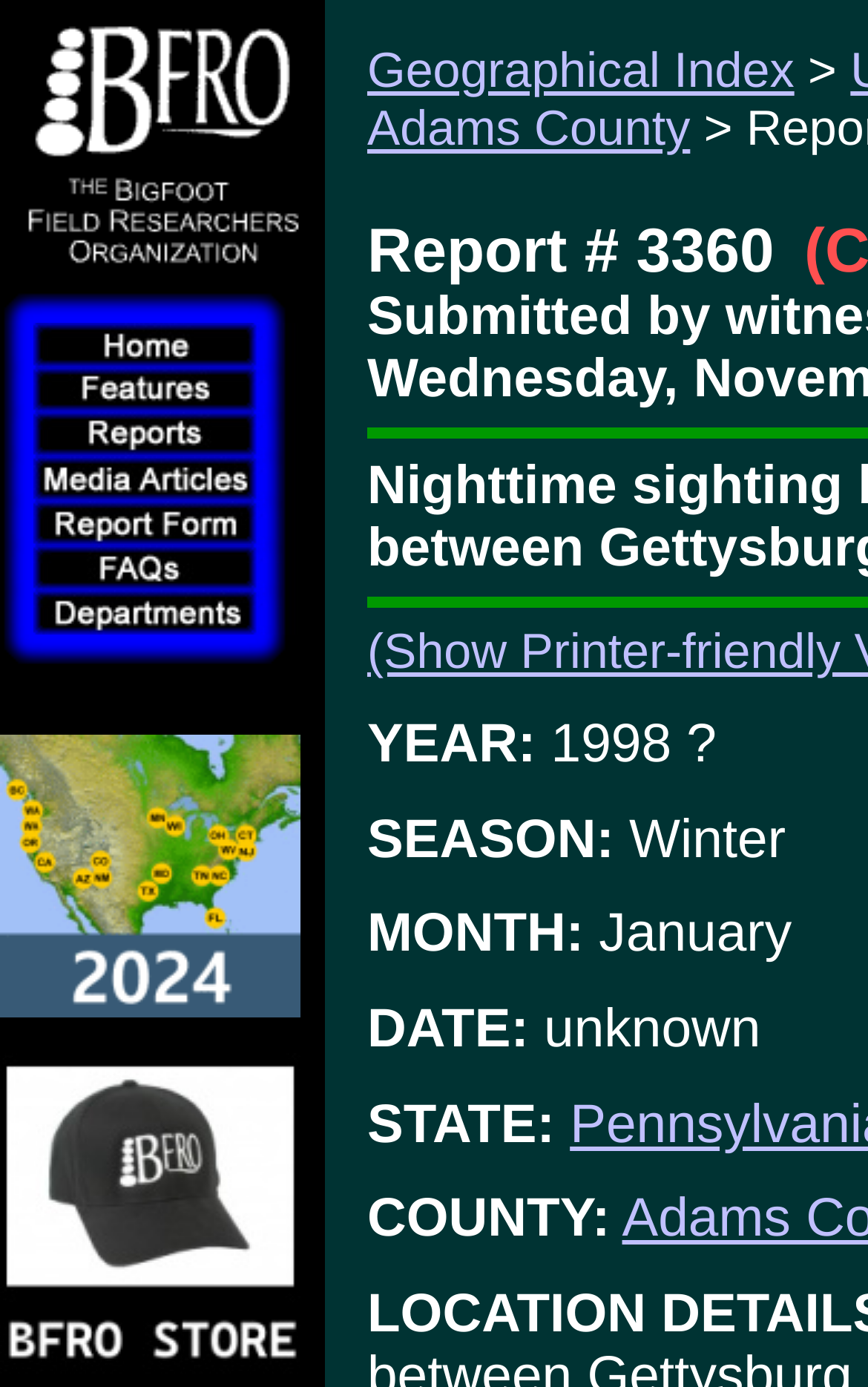What is the season of the reported sighting?
Refer to the image and give a detailed answer to the question.

I found a StaticText element with the text 'SEASON:' and another StaticText element with the text 'Winter' nearby, which suggests that the season of the reported sighting is Winter.